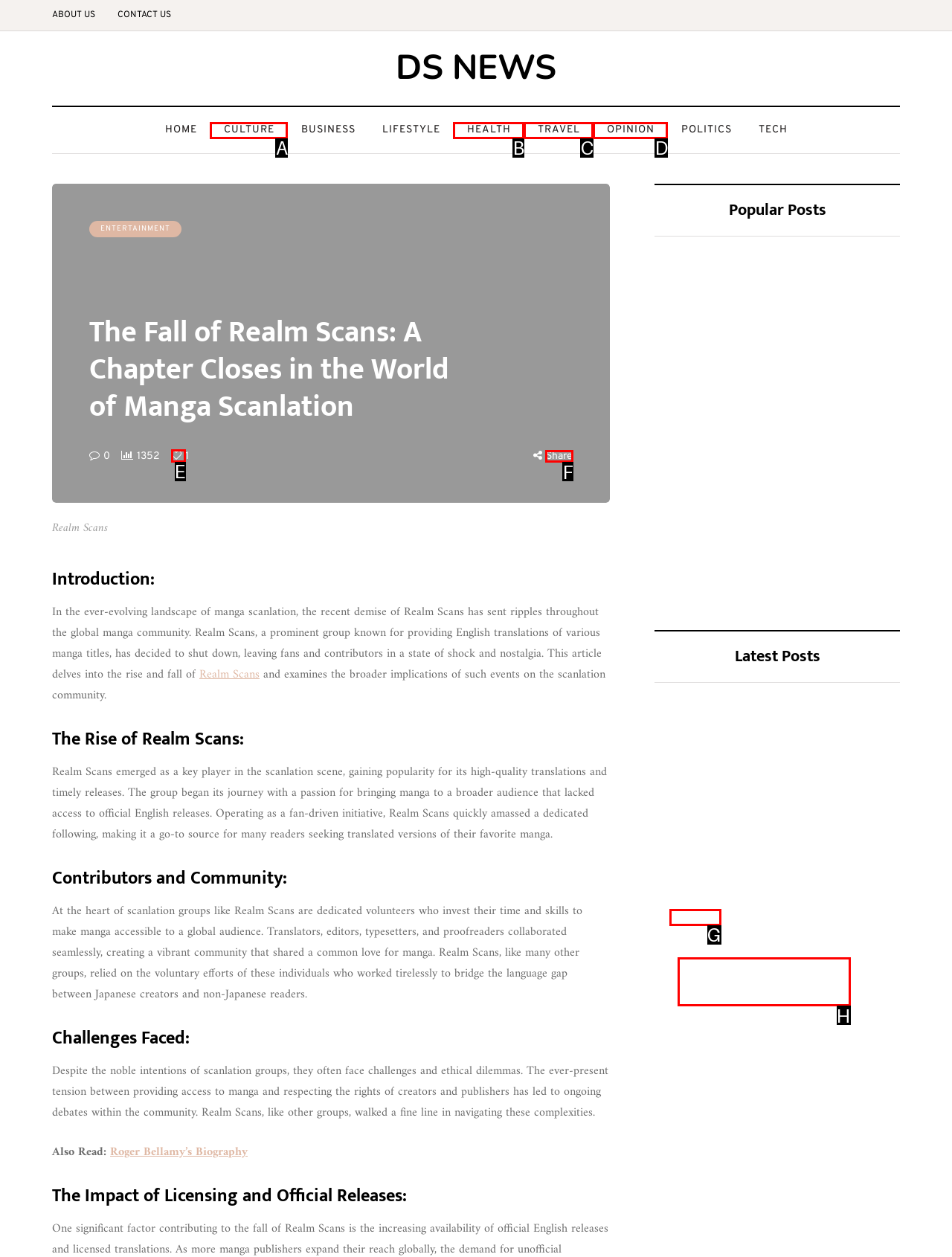Point out which UI element to click to complete this task: Share the article
Answer with the letter corresponding to the right option from the available choices.

F